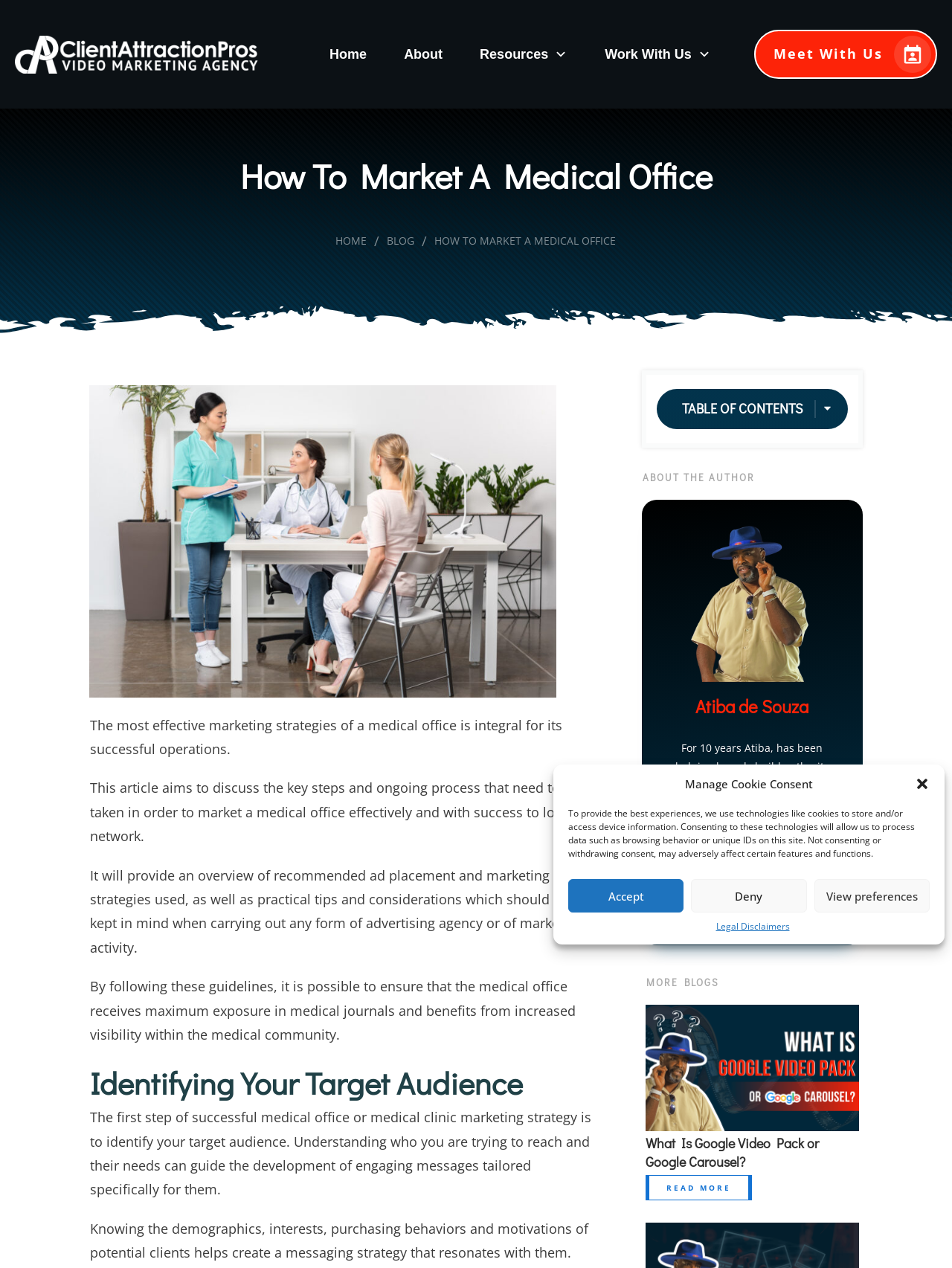What is the first step in successful medical office marketing?
Can you provide an in-depth and detailed response to the question?

According to the webpage, the first step in successful medical office marketing is to identify the target audience, as stated in the section 'Identifying Your Target Audience'.